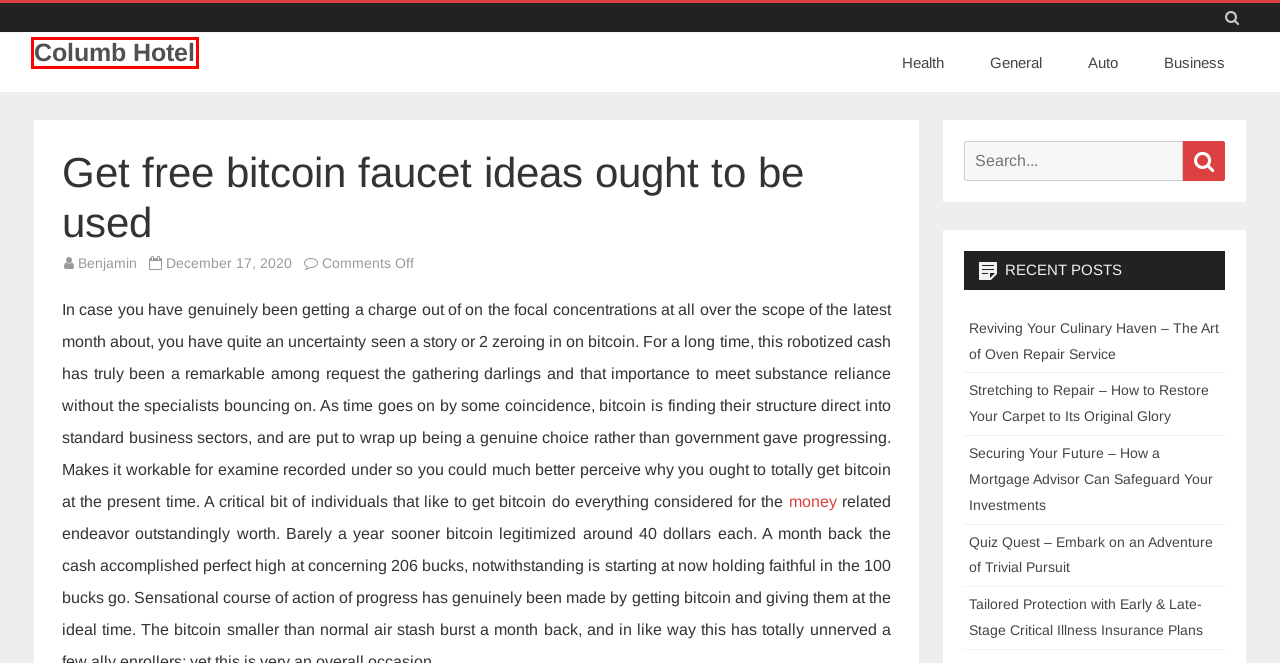Observe the provided screenshot of a webpage with a red bounding box around a specific UI element. Choose the webpage description that best fits the new webpage after you click on the highlighted element. These are your options:
A. Benjamin – Columb Hotel
B. General – Columb Hotel
C. Health – Columb Hotel
D. Securing Your Future – How a Mortgage Advisor Can Safeguard Your Investments – Columb Hotel
E. Business – Columb Hotel
F. Quiz Quest – Embark on an Adventure of Trivial Pursuit – Columb Hotel
G. Columb Hotel
H. Reviving Your Culinary Haven – The Art of Oven Repair Service – Columb Hotel

G